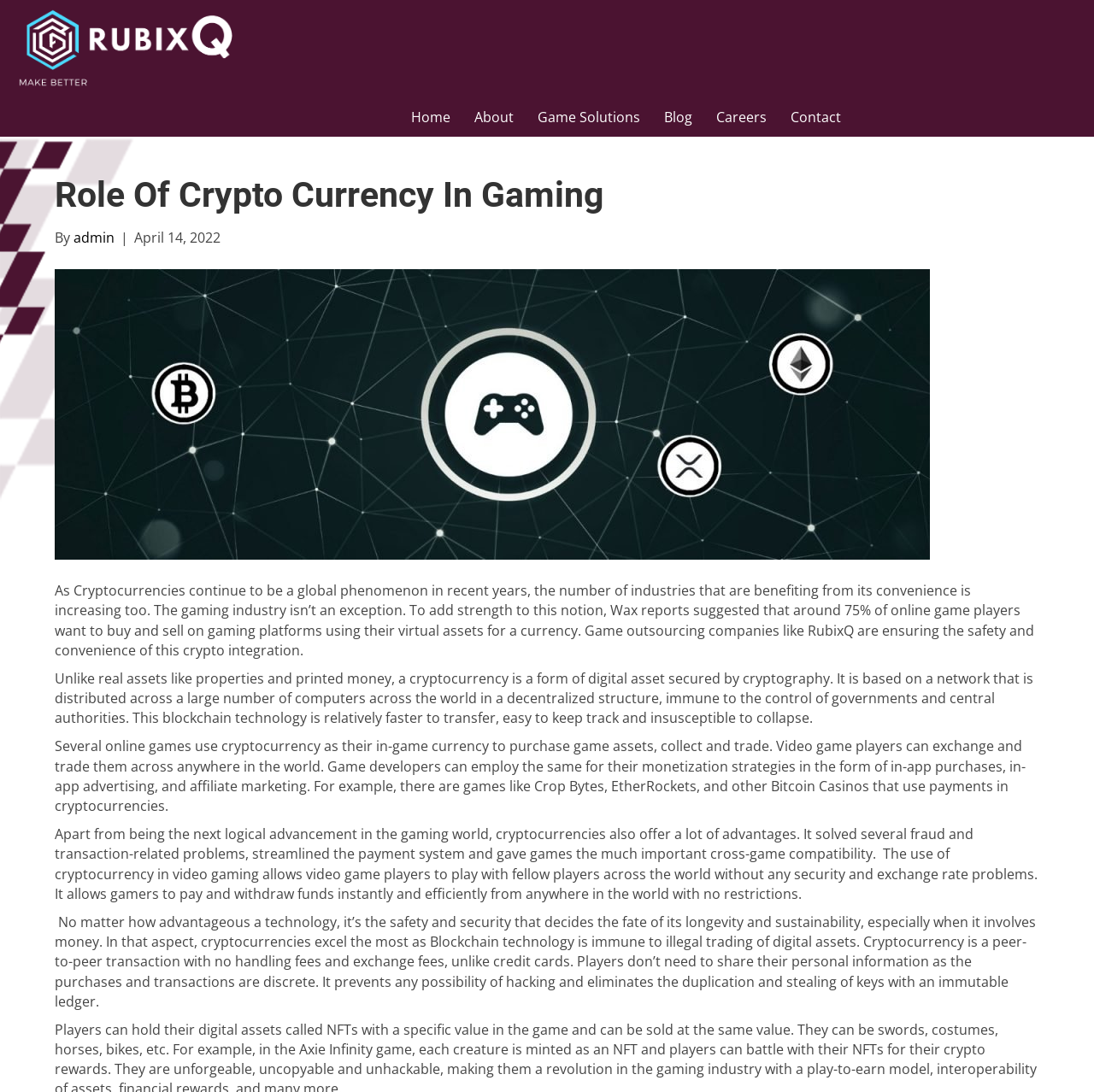Identify and provide the bounding box coordinates of the UI element described: "Home". The coordinates should be formatted as [left, top, right, bottom], with each number being a float between 0 and 1.

[0.368, 0.091, 0.42, 0.125]